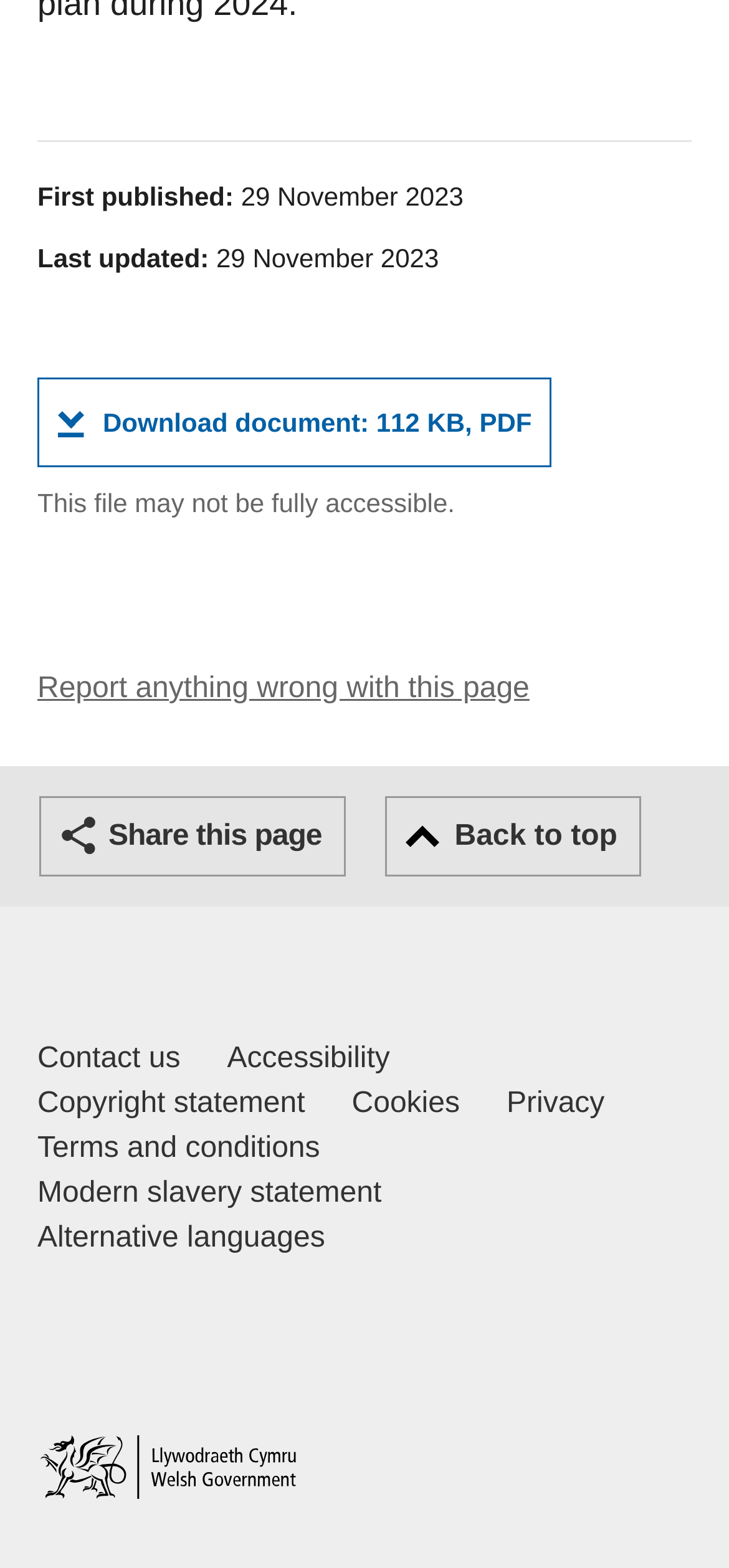Provide the bounding box coordinates of the HTML element this sentence describes: "Alternative languages". The bounding box coordinates consist of four float numbers between 0 and 1, i.e., [left, top, right, bottom].

[0.051, 0.775, 0.446, 0.804]